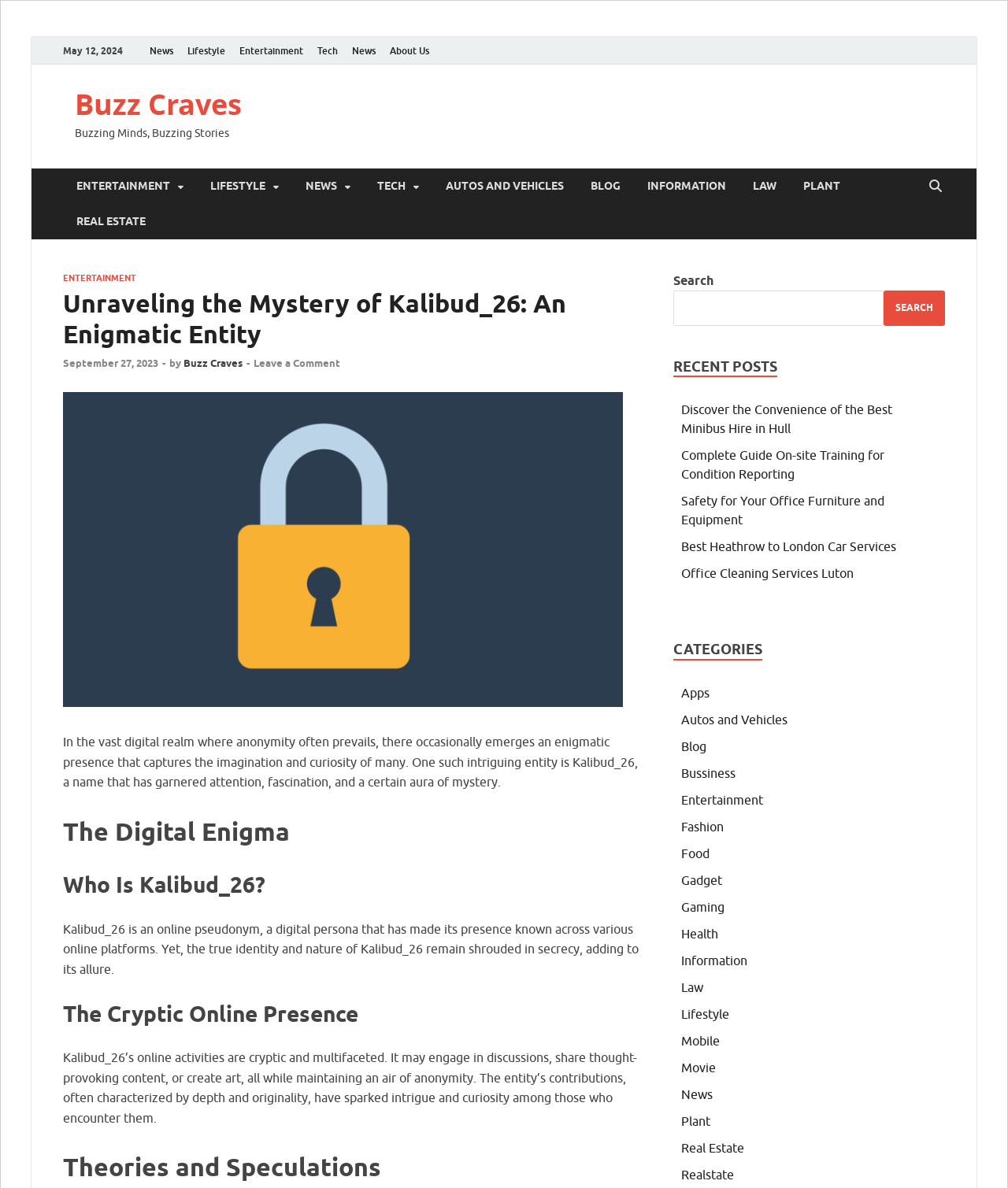Find the headline of the webpage and generate its text content.

Unraveling the Mystery of Kalibud_26: An Enigmatic Entity